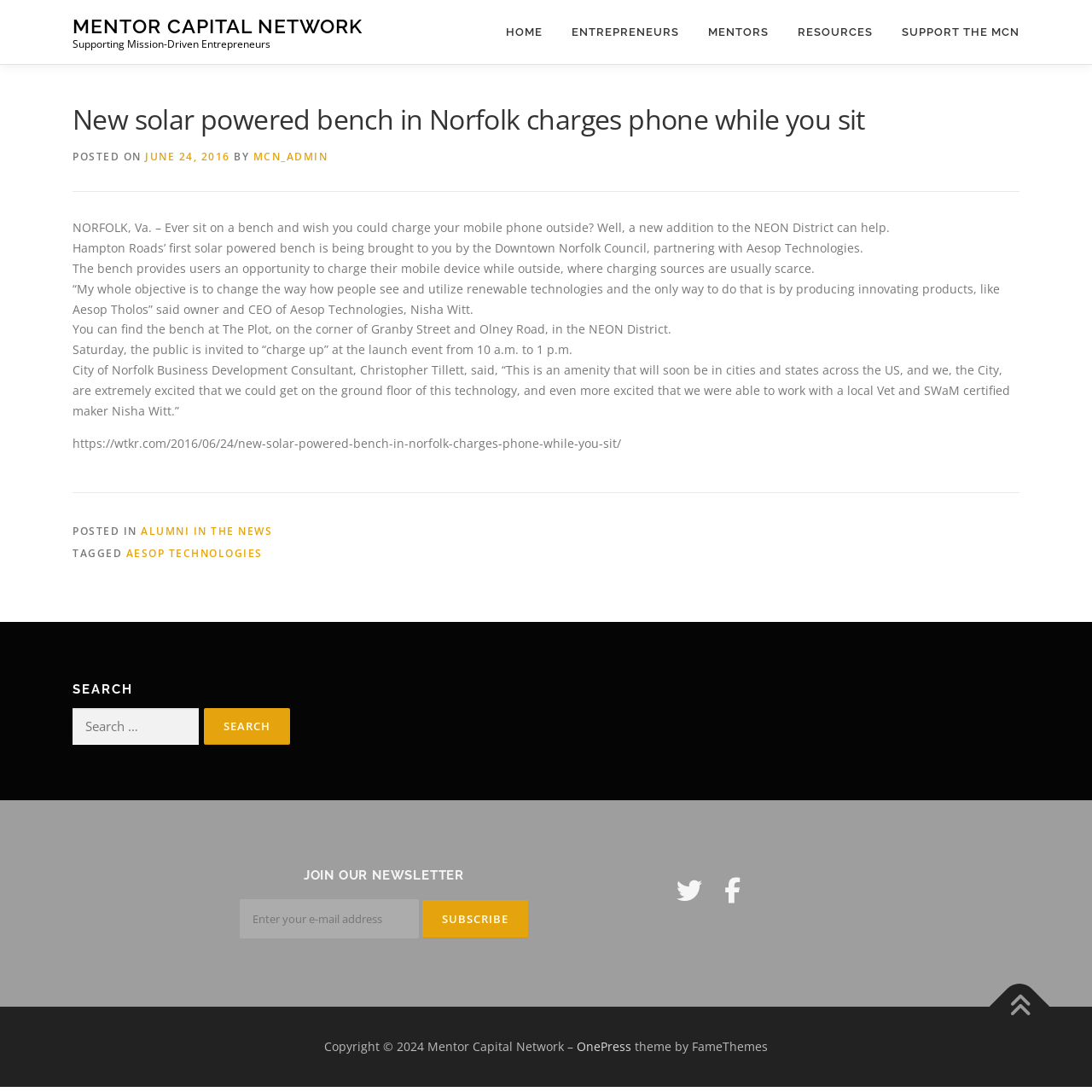Provide the bounding box coordinates of the section that needs to be clicked to accomplish the following instruction: "Click on HOME."

[0.45, 0.0, 0.51, 0.059]